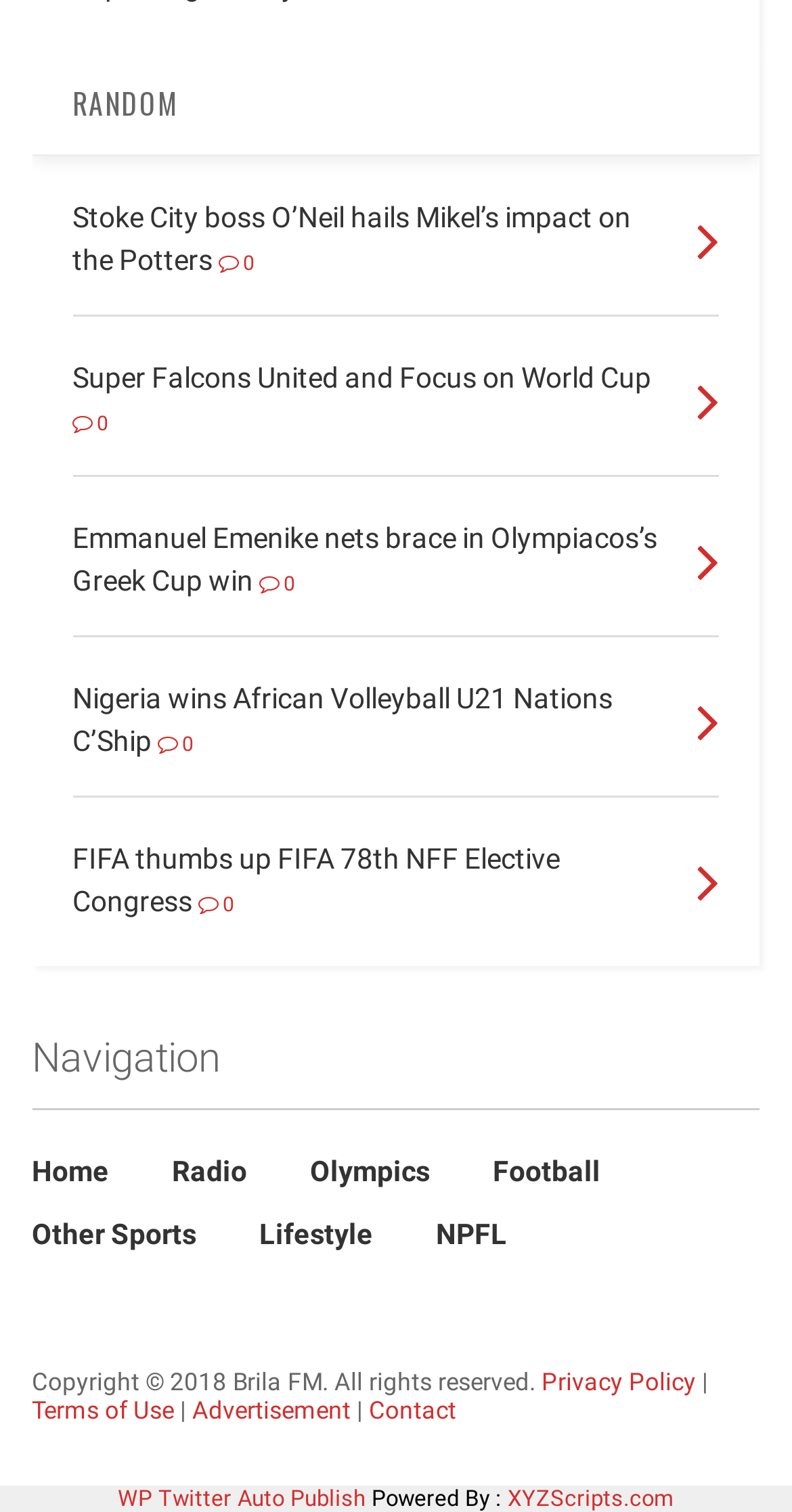Determine the bounding box coordinates (top-left x, top-left y, bottom-right x, bottom-right y) of the UI element described in the following text: WP Twitter Auto Publish

[0.149, 0.982, 0.462, 0.999]